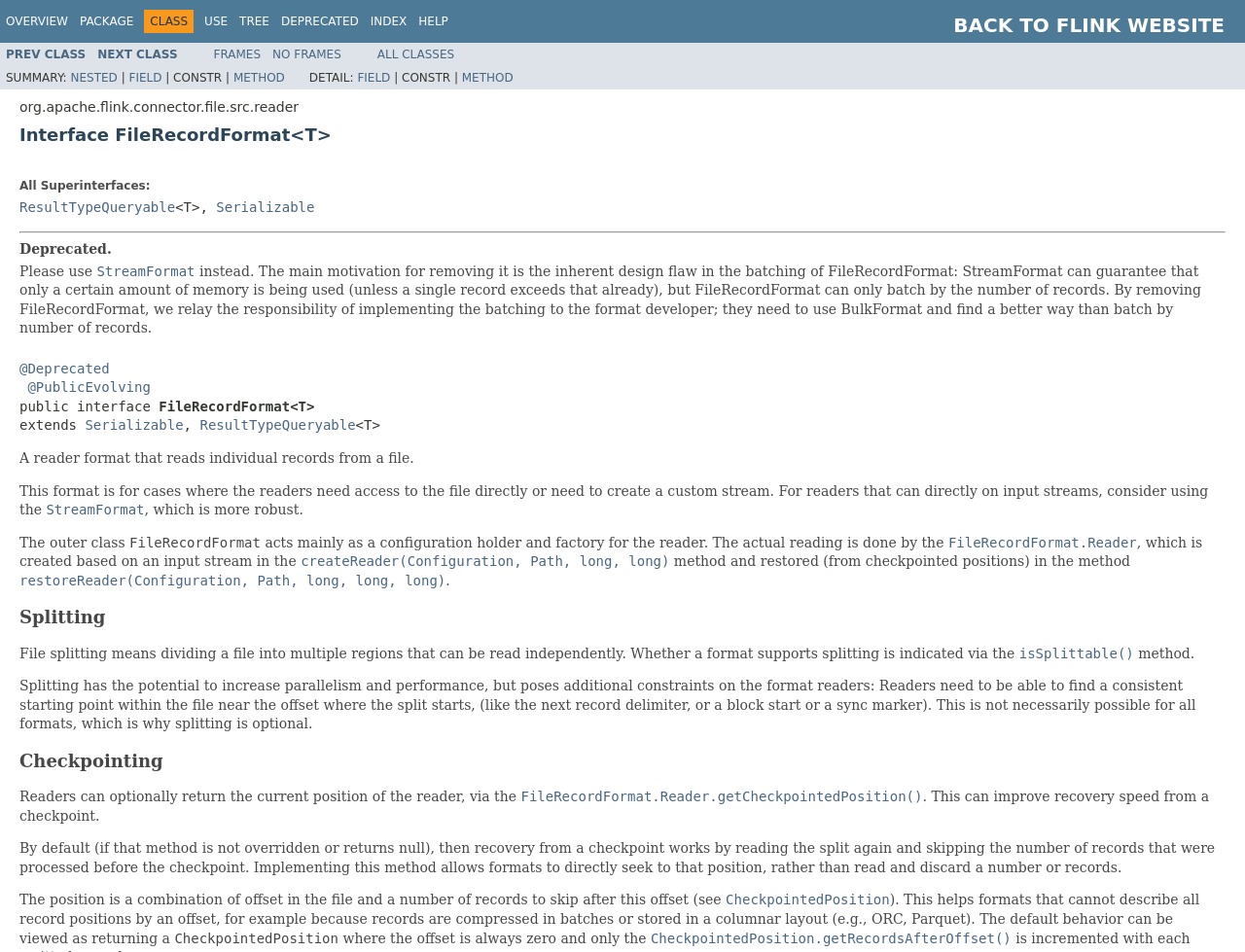Extract the heading text from the webpage.

BACK TO FLINK WEBSITE